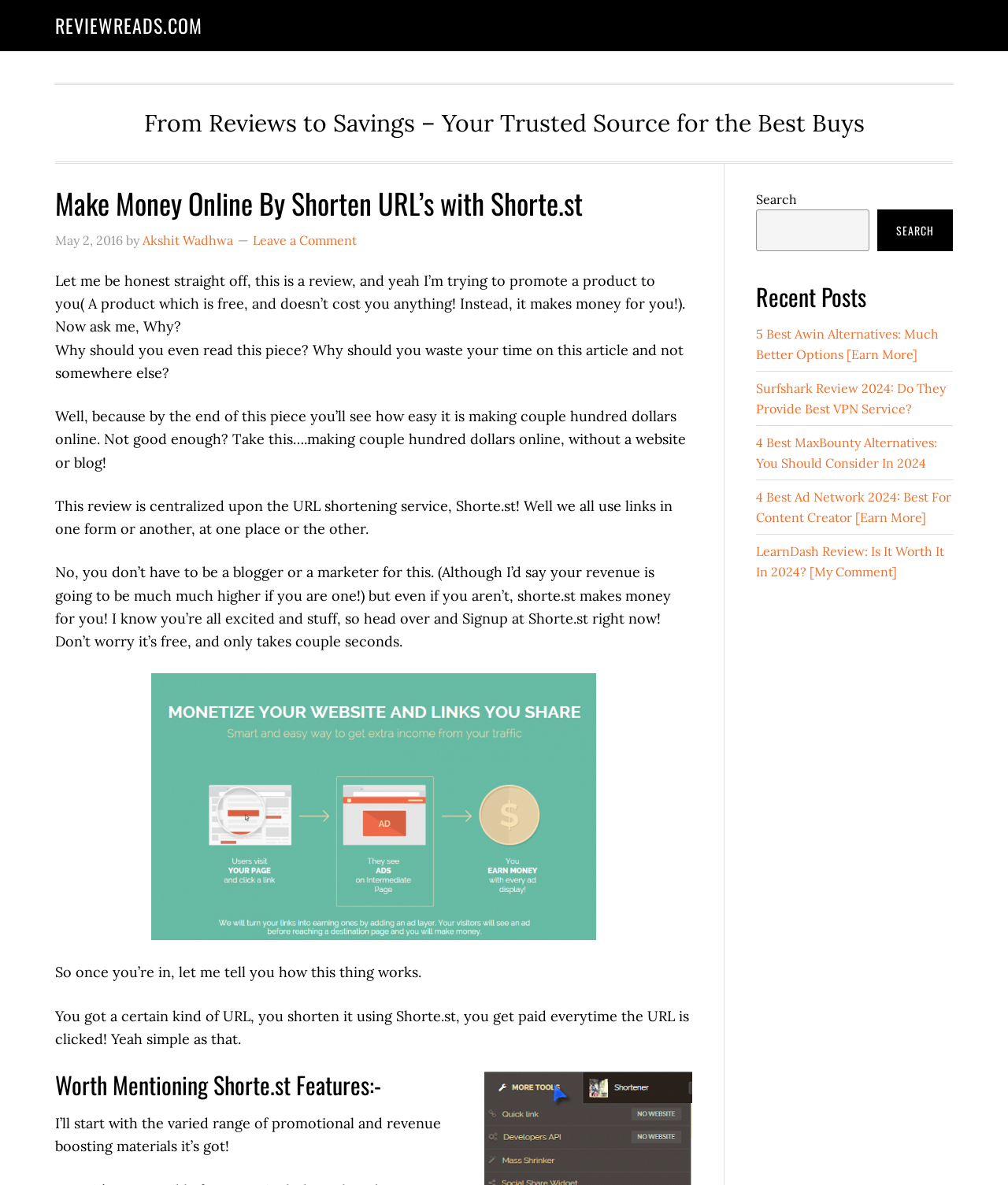Please identify the bounding box coordinates of the area that needs to be clicked to fulfill the following instruction: "Check out the 'Recent Posts'."

[0.75, 0.238, 0.945, 0.262]